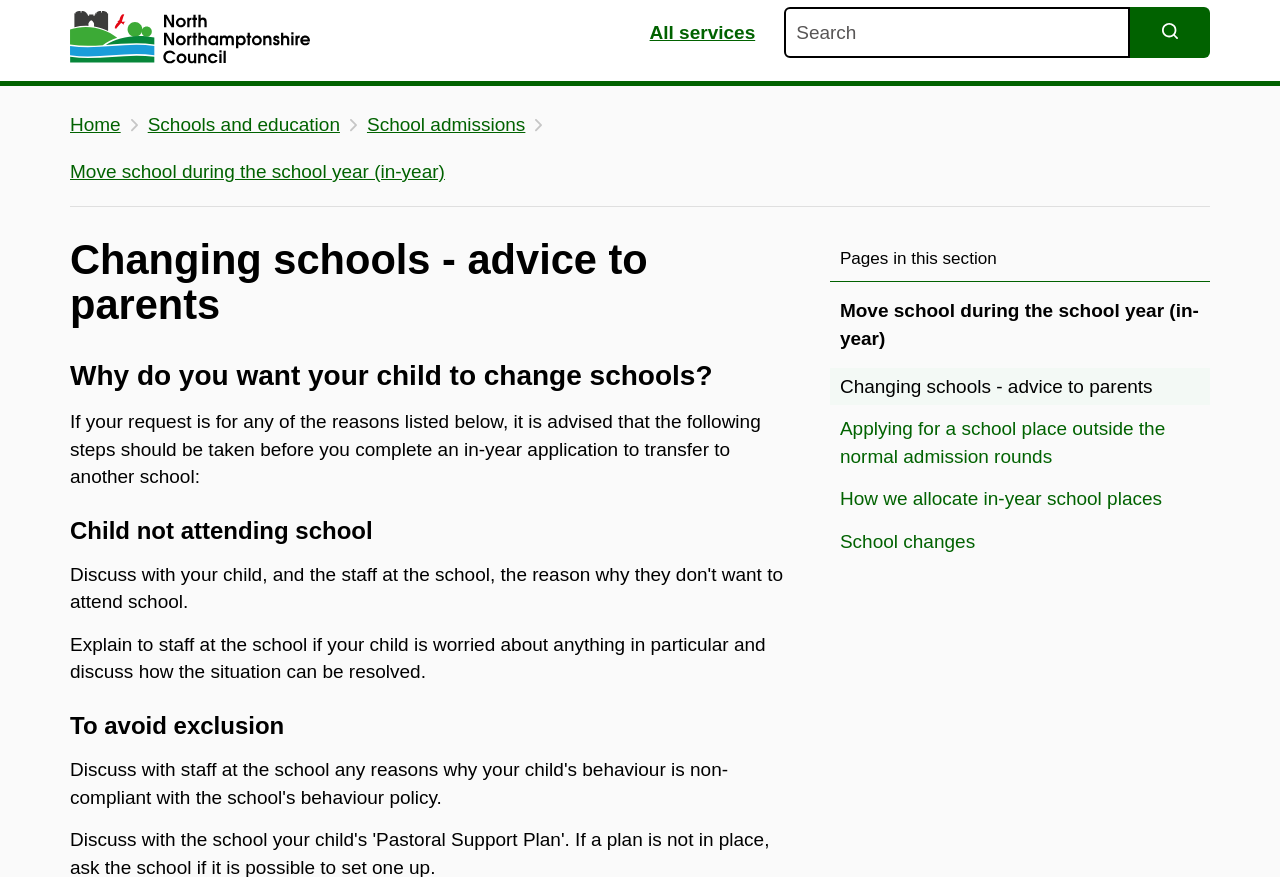What is the title of the section that lists related pages?
Answer the question with as much detail as you can, using the image as a reference.

The section that lists related pages is titled 'Pages in this section', which is indicated by the StaticText element with that title. This section contains links to other pages related to changing schools.